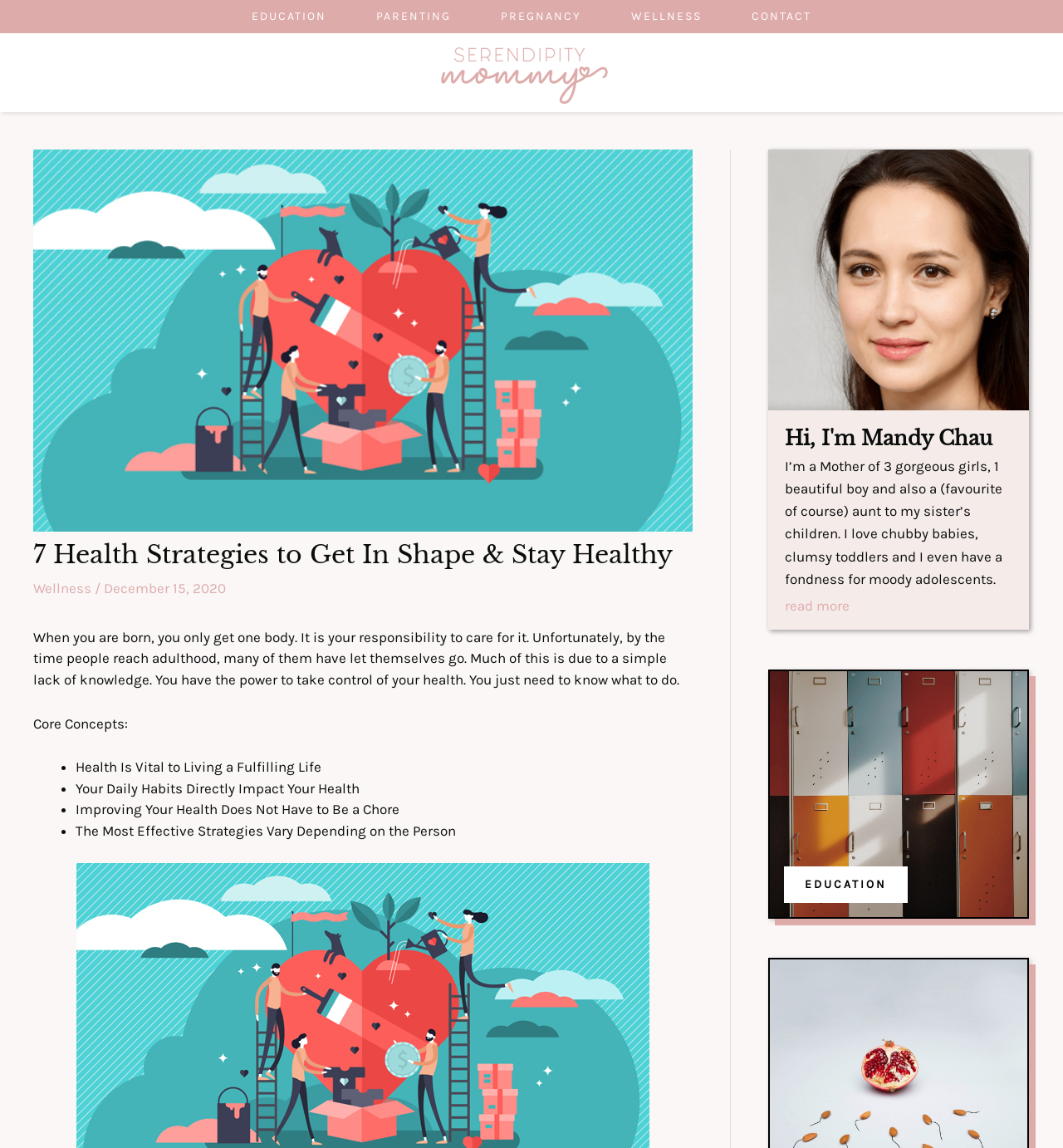Using the provided description Wellness, find the bounding box coordinates for the UI element. Provide the coordinates in (top-left x, top-left y, bottom-right x, bottom-right y) format, ensuring all values are between 0 and 1.

[0.031, 0.505, 0.086, 0.52]